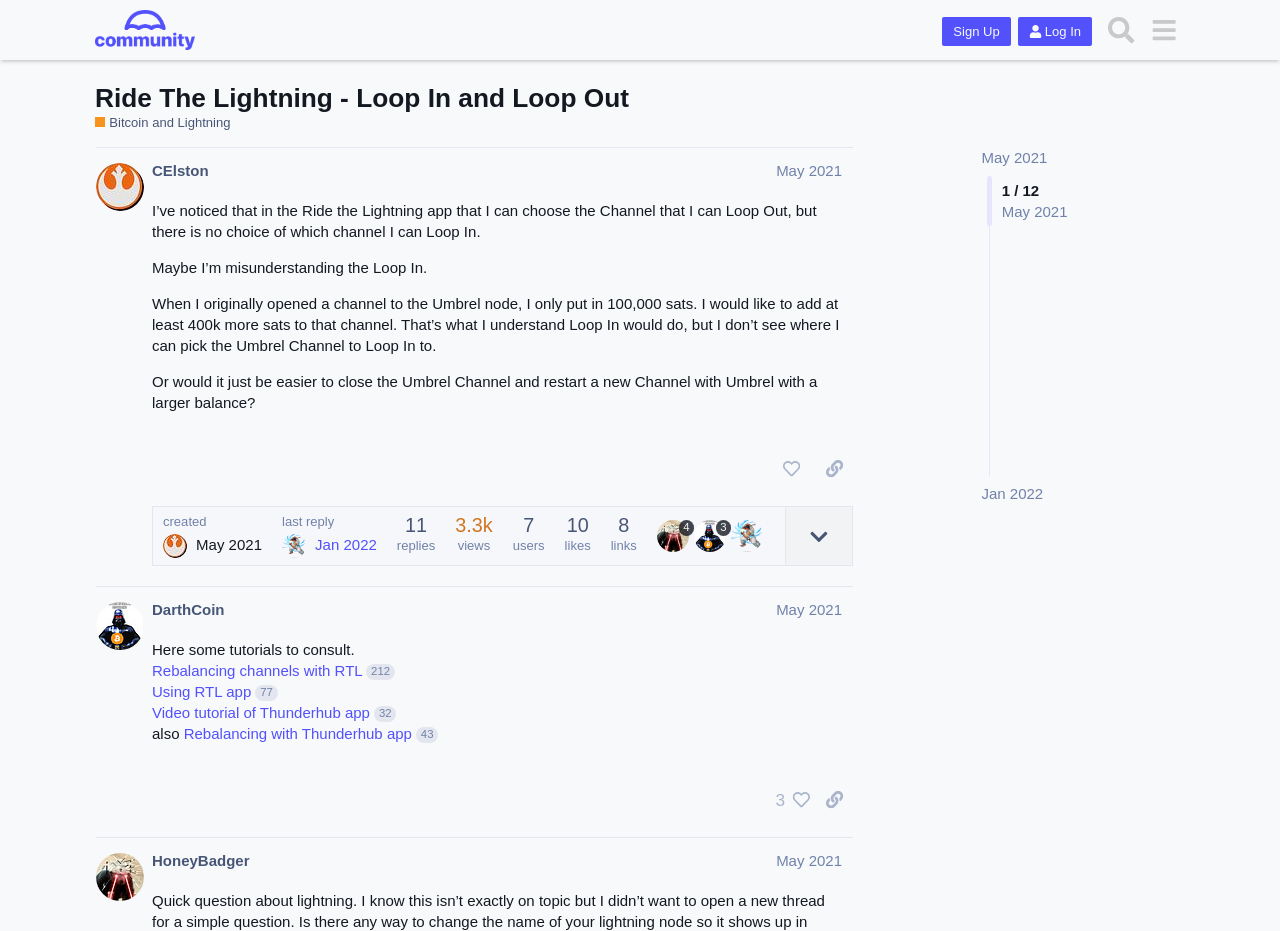Create an elaborate caption for the webpage.

This webpage appears to be a forum or discussion board, specifically a thread within the "Ride The Lightning - Loop In and Loop Out" section of the "Umbrel Community" website. At the top of the page, there is a header section with links to "Umbrel Community", "Sign Up", "Log In", "Search", and a menu button. Below this, there is a heading that reads "Ride The Lightning - Loop In and Loop Out" with a link to "Bitcoin and Lightning" and a brief description of the topic.

The main content of the page consists of two posts, each with a heading that includes the username and date of the post. The first post, by user "CElston", discusses the Ride the Lightning app and the ability to choose a channel to loop out, but not to loop in. The post includes several paragraphs of text and has various buttons and links, such as "like this post", "copy a link to this post to clipboard", and "created".

The second post, by user "DarthCoin", provides some tutorials and resources related to rebalancing channels with Ride the Lightning and using the Thunderhub app. This post also includes several links and buttons, such as "3 people liked this post. Click to view" and "copy a link to this post to clipboard".

There are also some additional elements on the page, such as a link to "May 2021" and "Jan 2022", which likely represent dates or archives of the forum. Additionally, there are some static text elements that display information such as the number of replies, views, users, likes, and links.